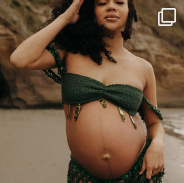Please answer the following question using a single word or phrase: 
How is the expectant mother's hair styled in the image?

Natural curls